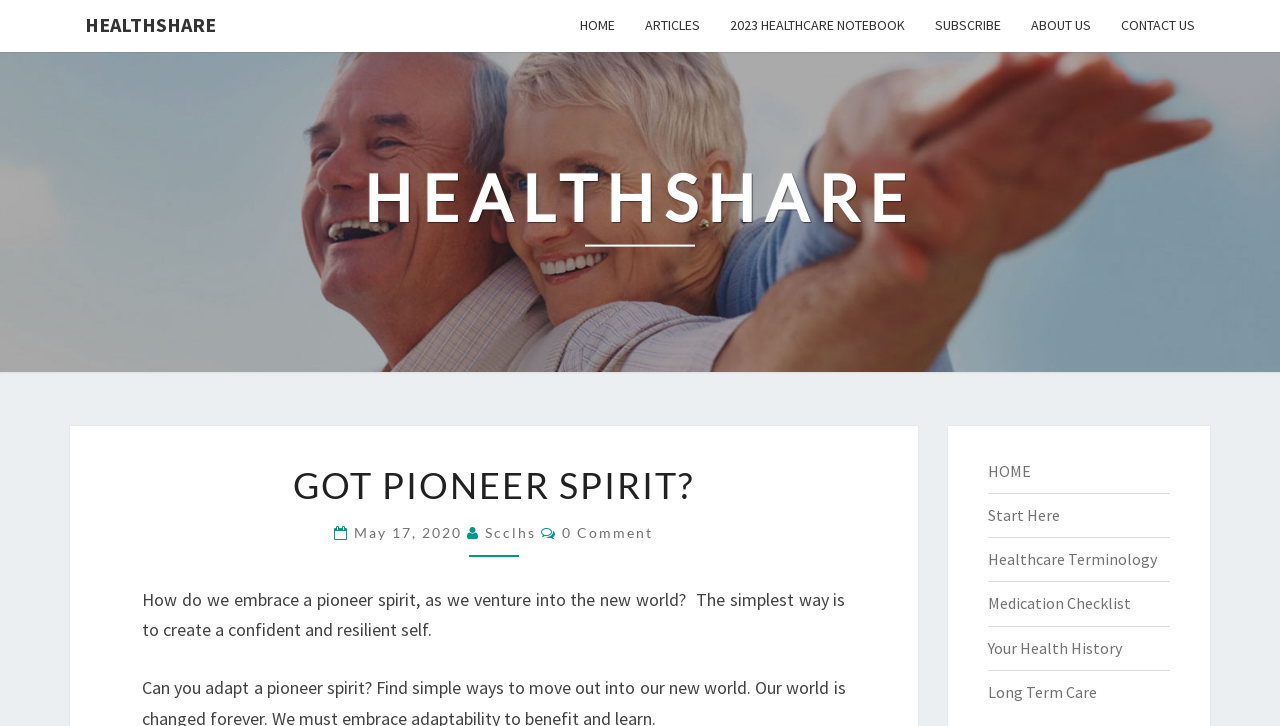Determine the bounding box coordinates of the section I need to click to execute the following instruction: "visit the HOME page". Provide the coordinates as four float numbers between 0 and 1, i.e., [left, top, right, bottom].

[0.441, 0.0, 0.492, 0.071]